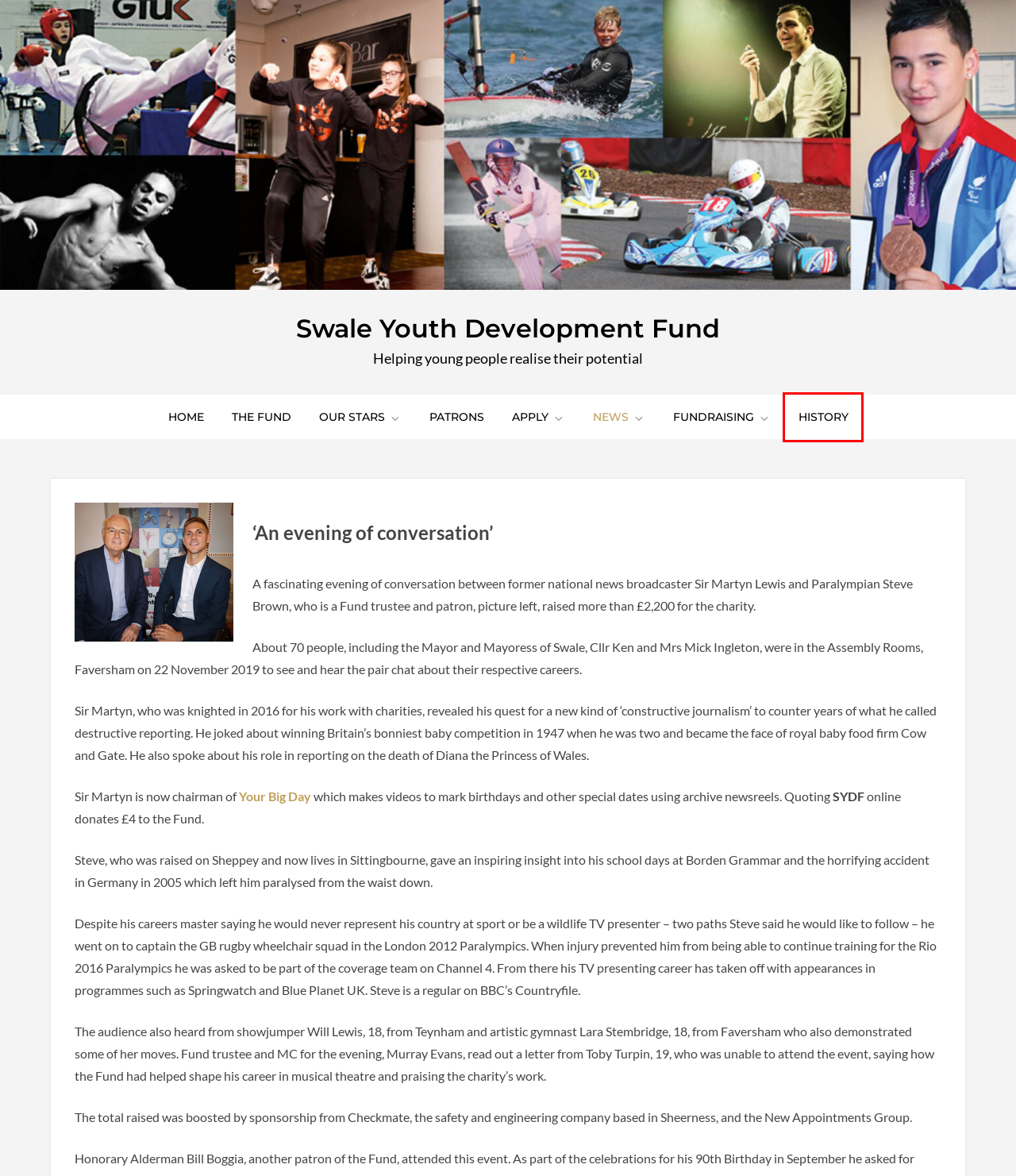Given a screenshot of a webpage with a red bounding box around a UI element, please identify the most appropriate webpage description that matches the new webpage after you click on the element. Here are the candidates:
A. Fundraising – Swale Youth Development Fund
B. Our Patrons – Swale Youth Development Fund
C. Management – Swale Youth Development Fund
D. Kantipur Themes
E. History – Swale Youth Development Fund
F. Swale Youth Development Fund – Helping young people realise their potential
G. Our Stars – Swale Youth Development Fund
H. How to apply – Swale Youth Development Fund

E